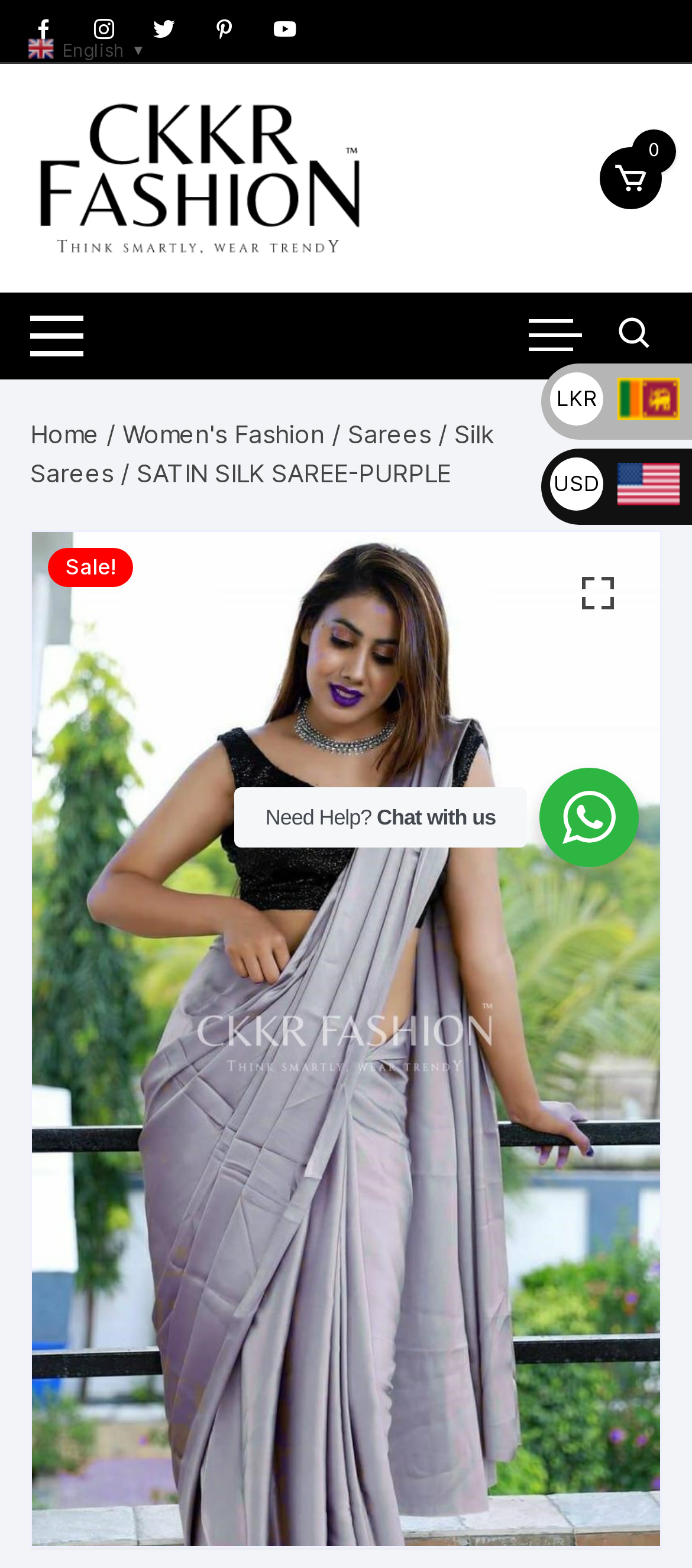Provide the bounding box coordinates in the format (top-left x, top-left y, bottom-right x, bottom-right y). All values are floating point numbers between 0 and 1. Determine the bounding box coordinate of the UI element described as: Need Help? Chat with us

[0.779, 0.49, 0.923, 0.553]